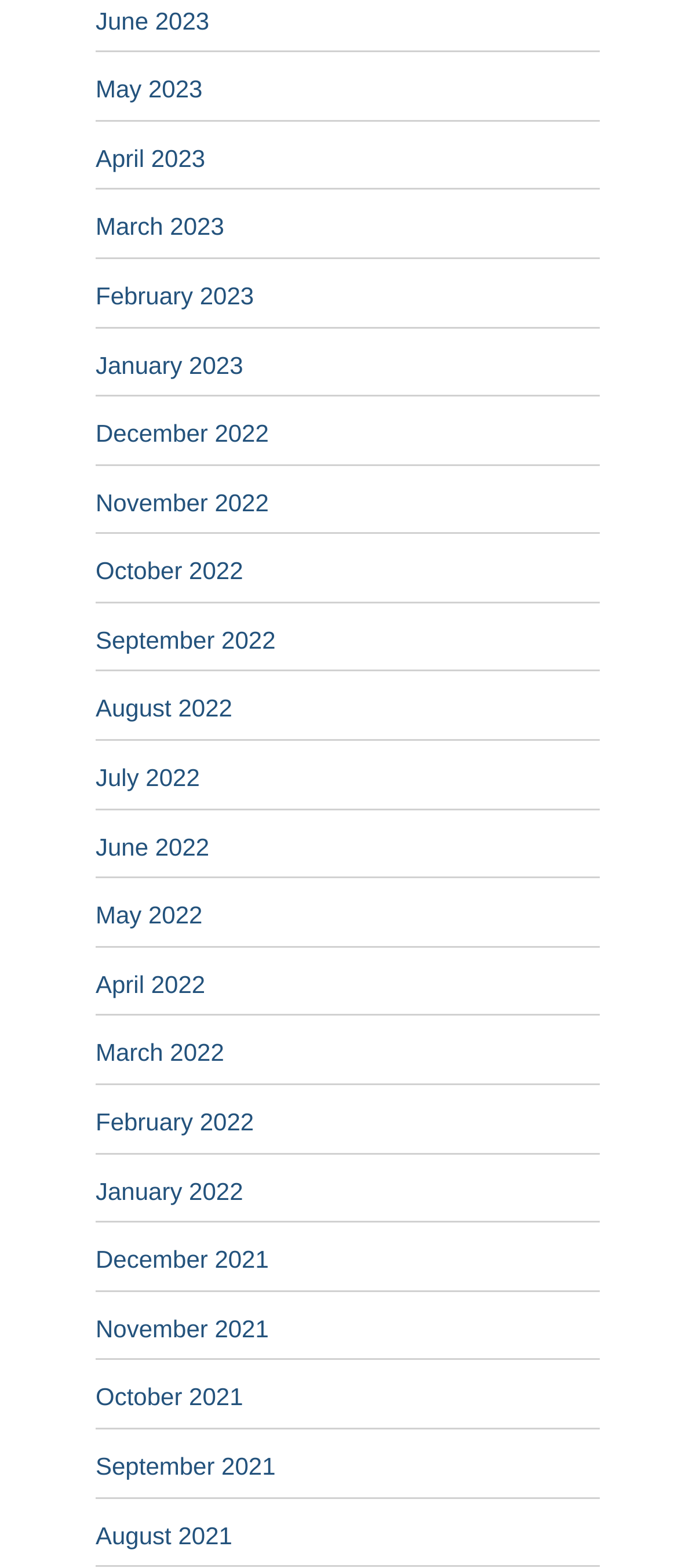Find the bounding box coordinates of the clickable element required to execute the following instruction: "view May 2022". Provide the coordinates as four float numbers between 0 and 1, i.e., [left, top, right, bottom].

[0.141, 0.575, 0.299, 0.593]